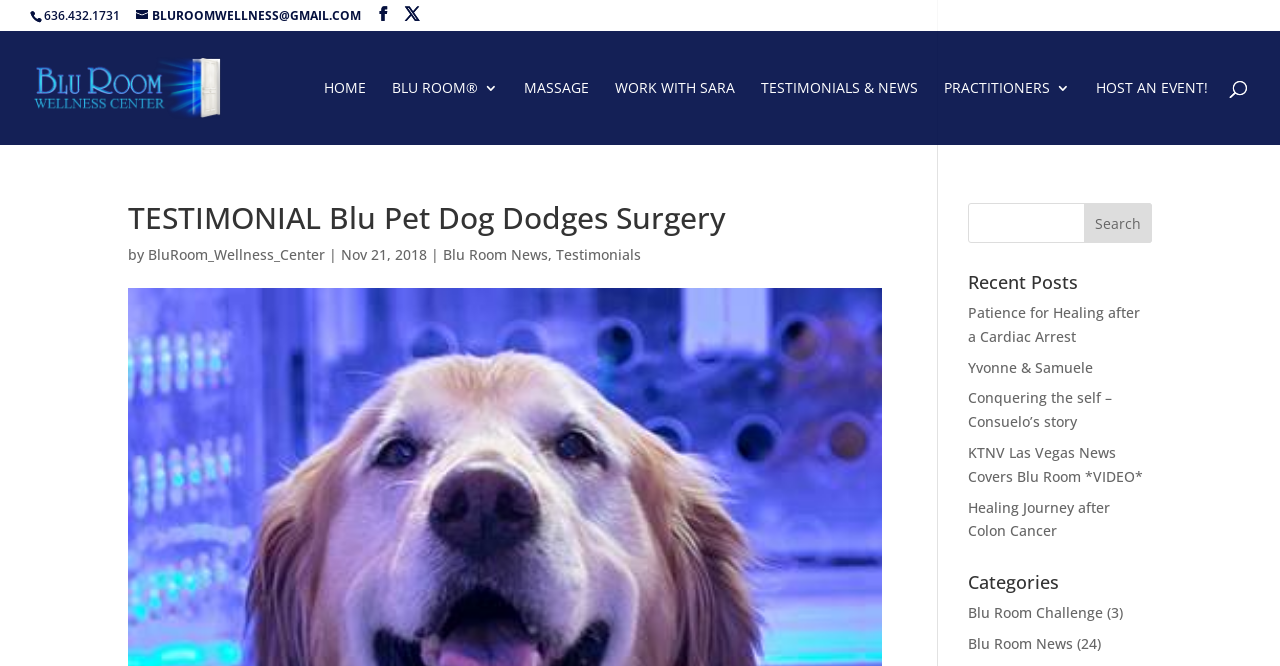Locate the bounding box of the UI element based on this description: "BluRoom_Wellness_Center". Provide four float numbers between 0 and 1 as [left, top, right, bottom].

[0.116, 0.368, 0.254, 0.396]